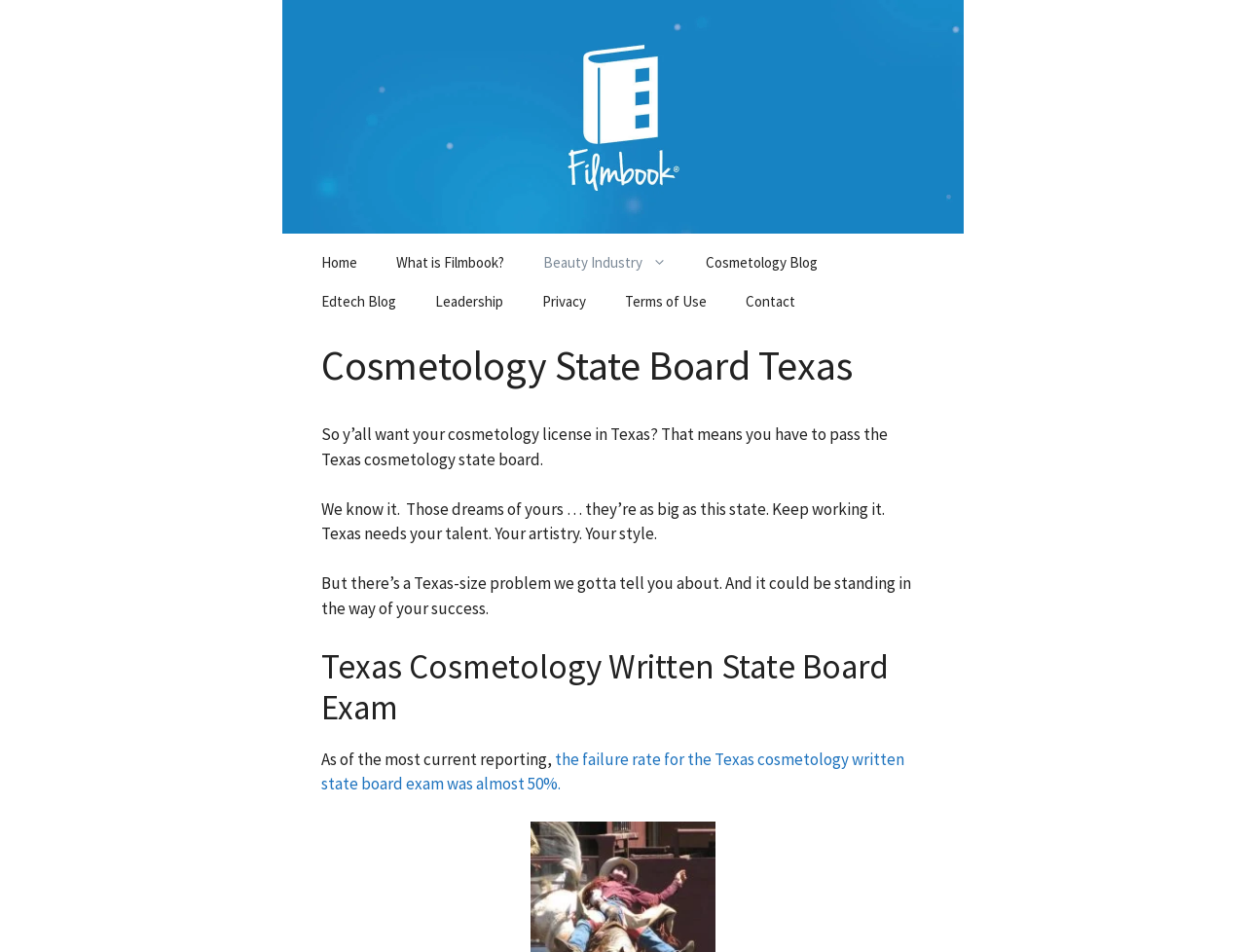Please give a short response to the question using one word or a phrase:
What is the scope of the website's content?

Cosmetology in Texas